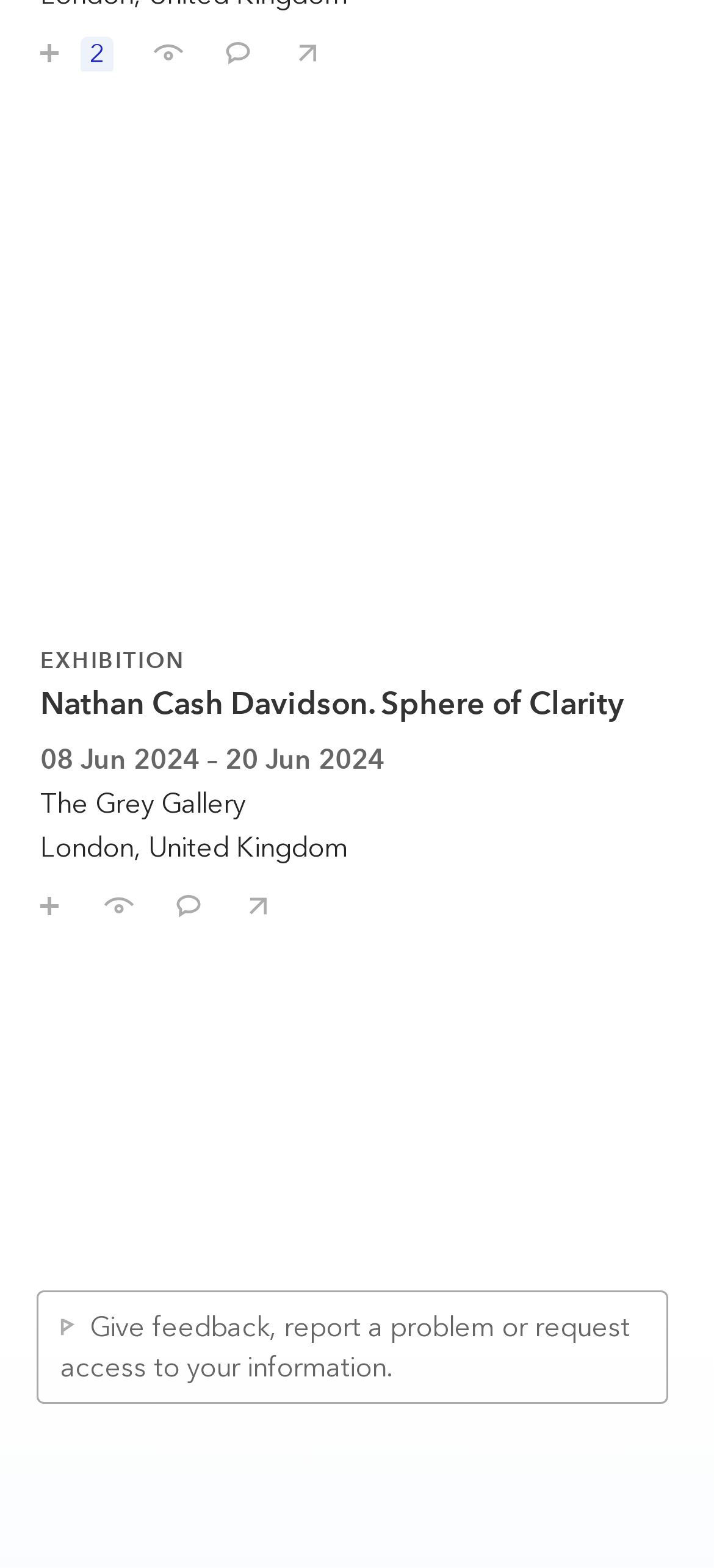Can you determine the bounding box coordinates of the area that needs to be clicked to fulfill the following instruction: "Comment on Jock McFadyen: Made in Hackney 2"?

[0.282, 0.011, 0.354, 0.046]